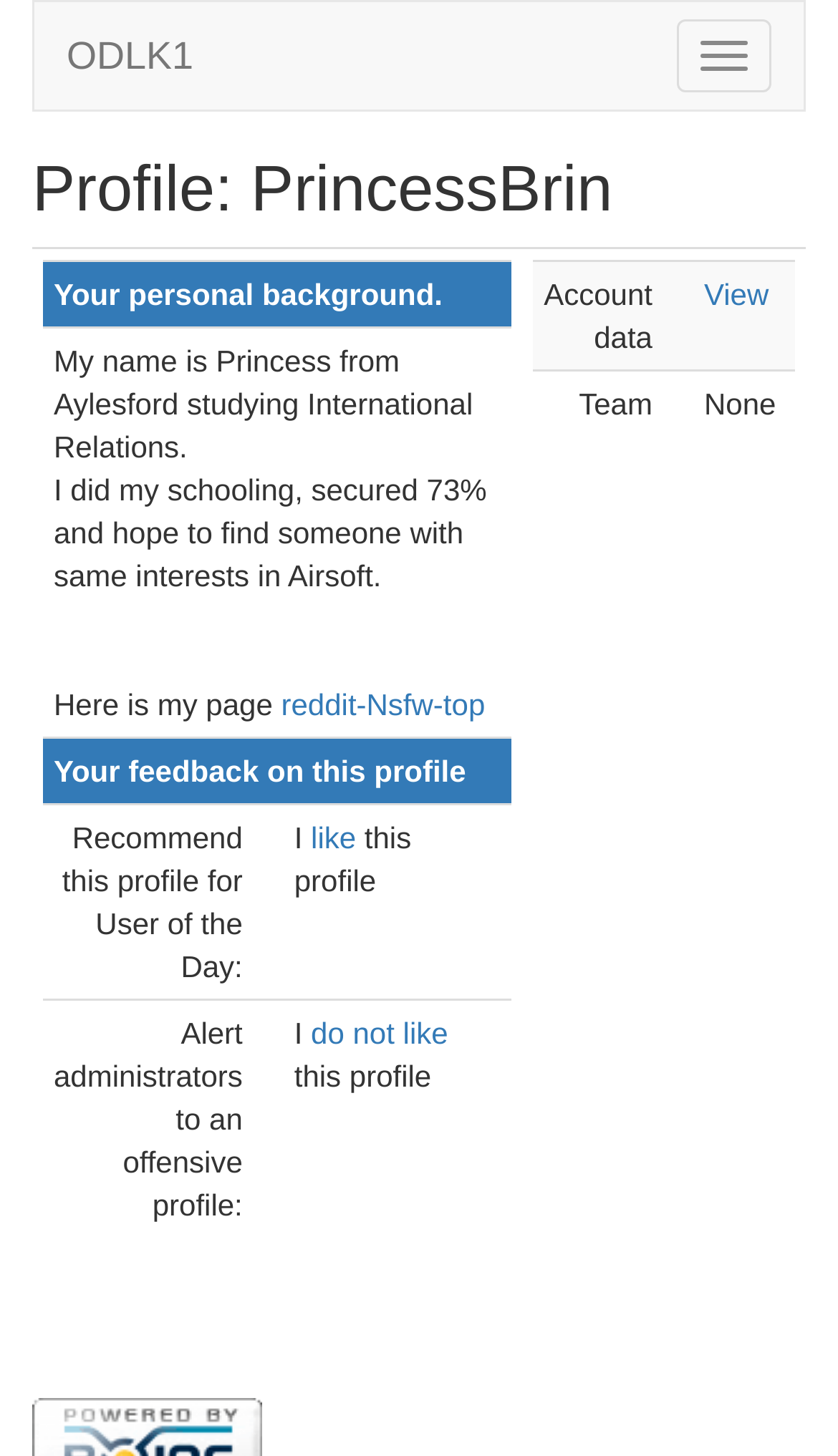What is the profile owner's interest?
Look at the image and respond with a one-word or short phrase answer.

Airsoft